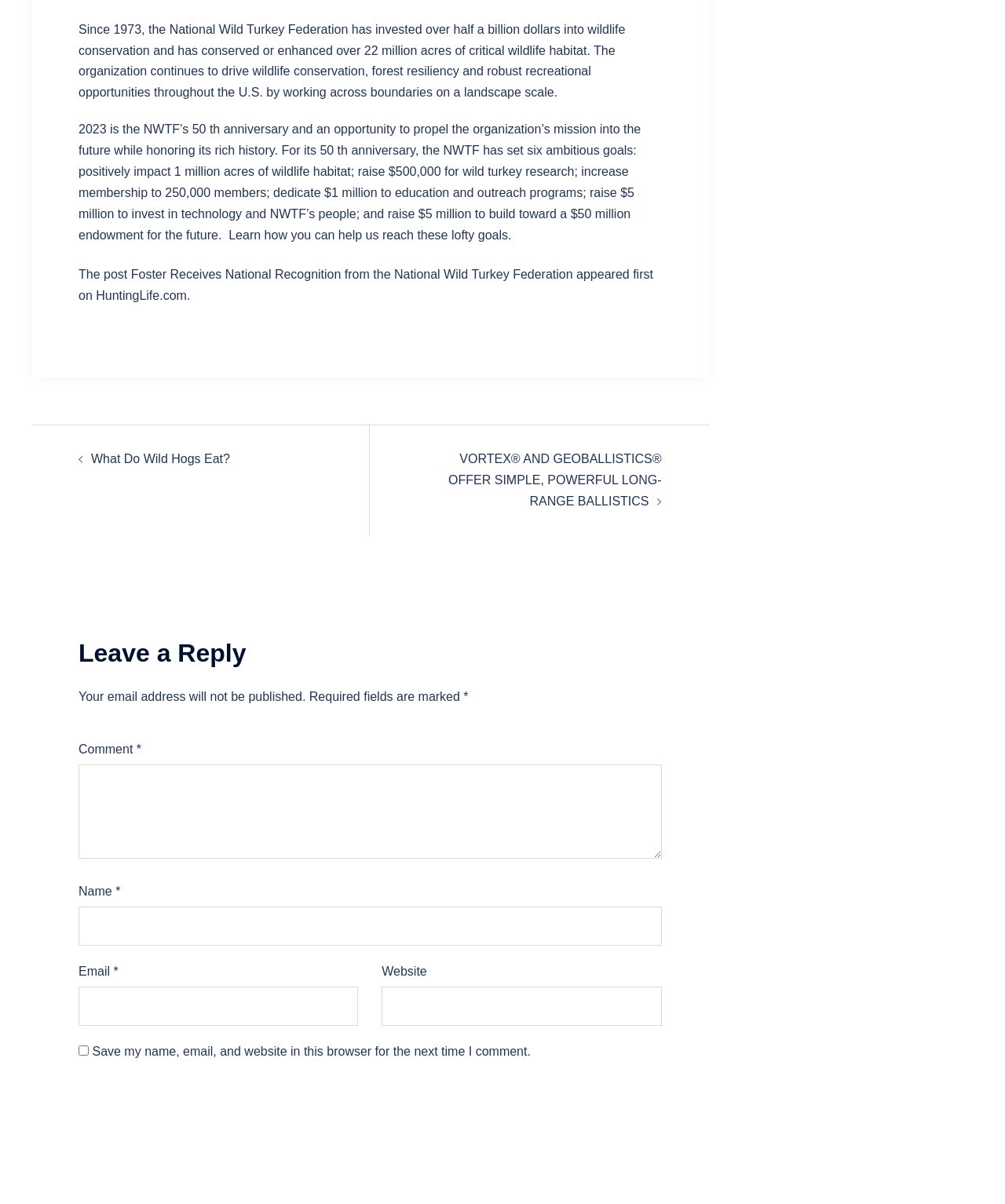Give a one-word or short-phrase answer to the following question: 
What is the name of the website that the post 'Foster Receives National Recognition from the National Wild Turkey Federation' appeared on?

HuntingLife.com